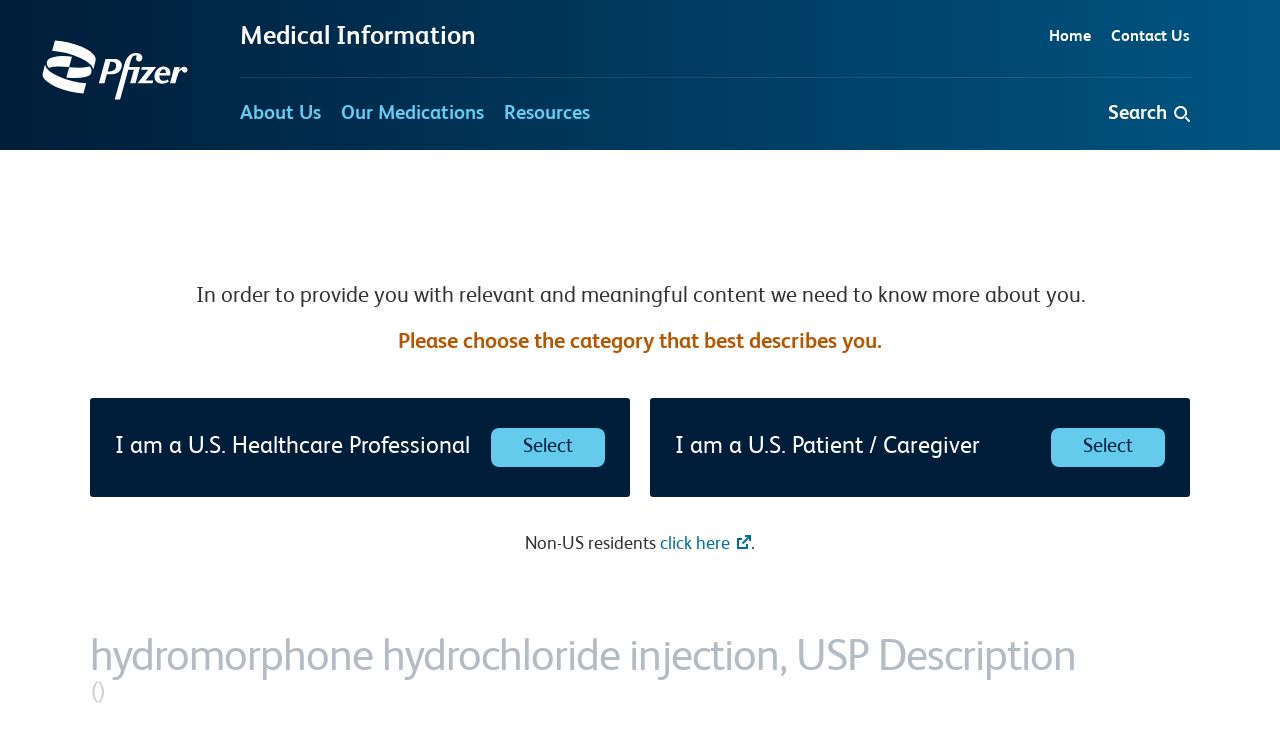Determine the bounding box coordinates for the area that should be clicked to carry out the following instruction: "Click Contact Us".

[0.868, 0.037, 0.93, 0.065]